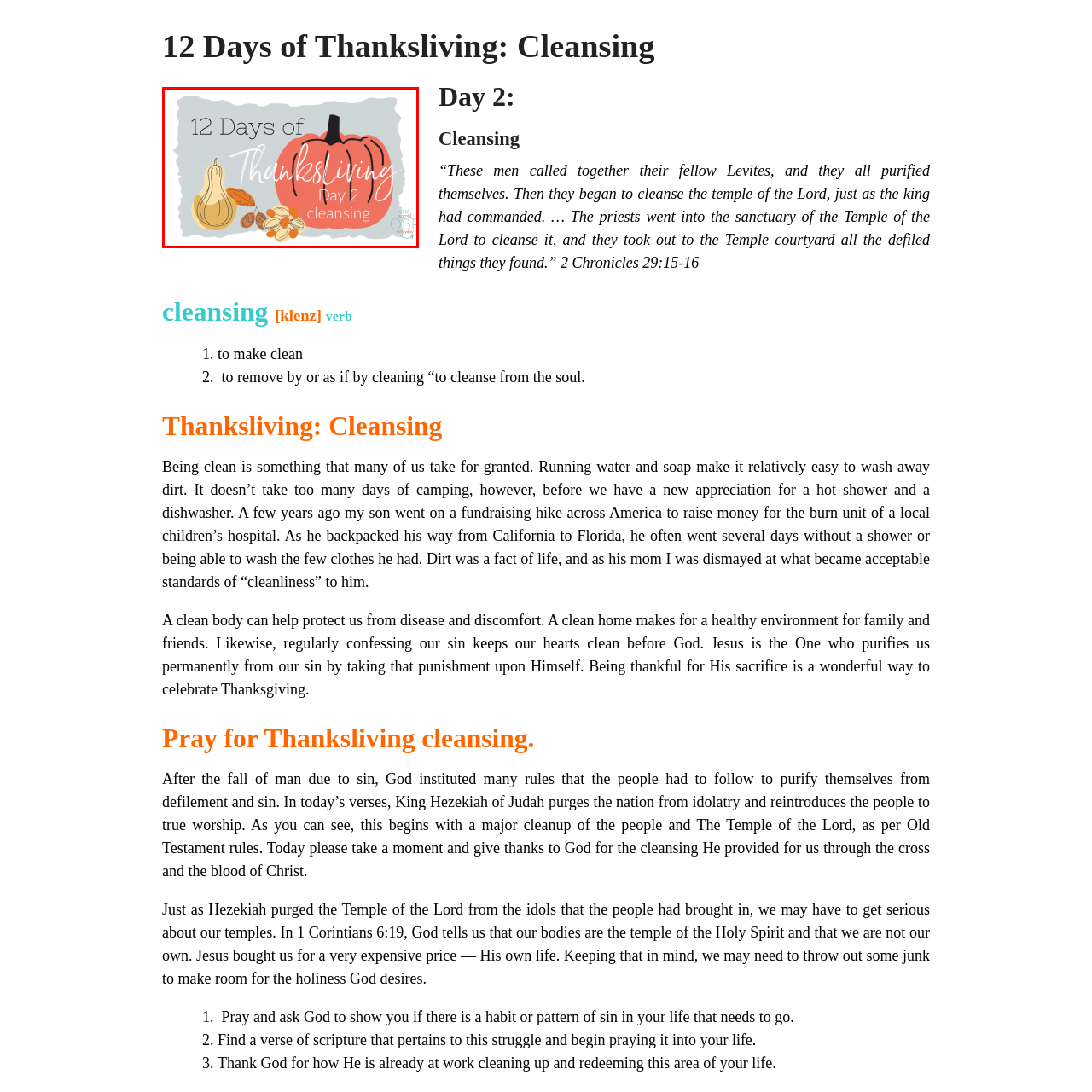What type of vegetables are illustrated?
Examine the area marked by the red bounding box and respond with a one-word or short phrase answer.

Autumn vegetables